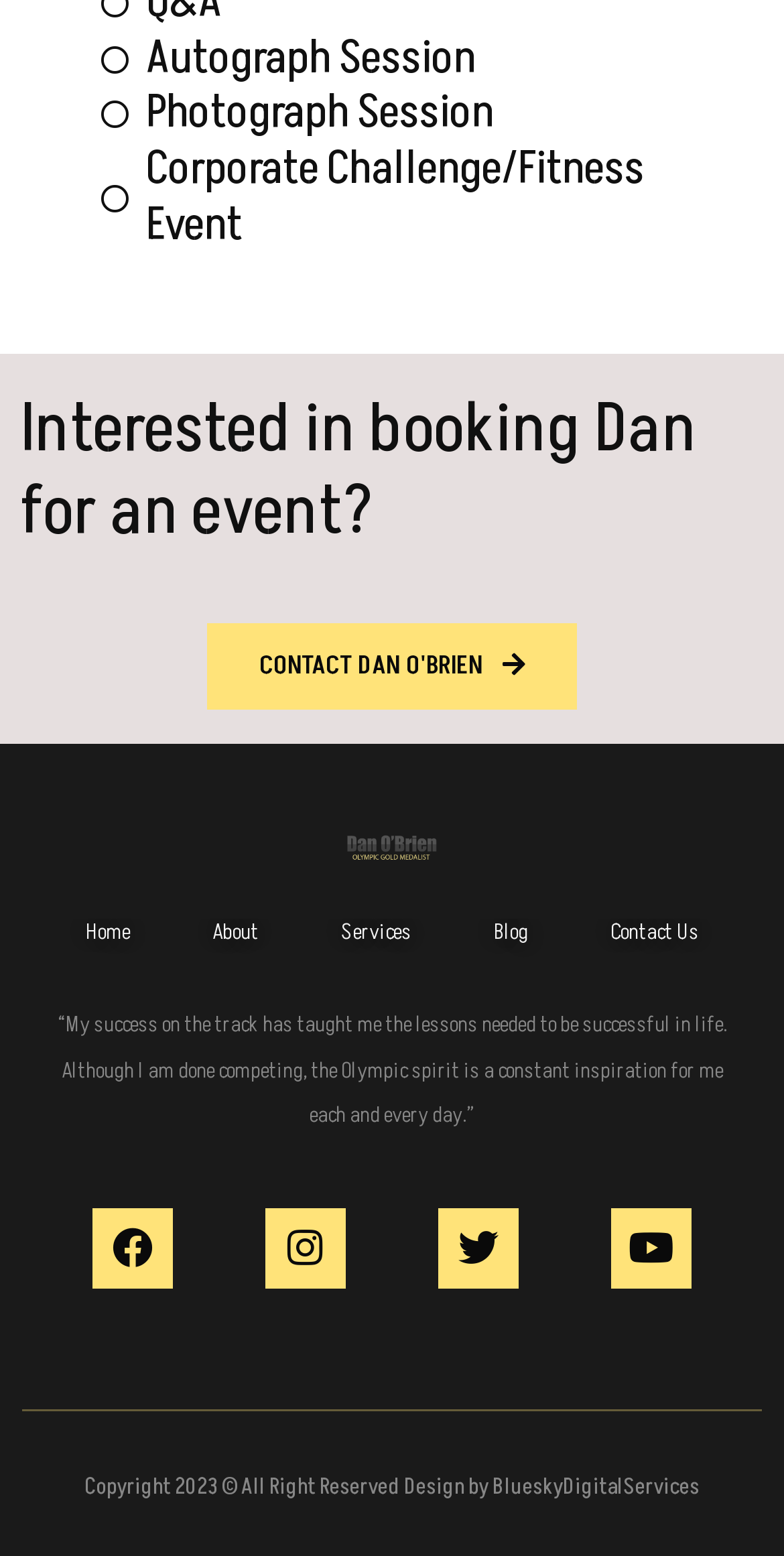What is the name of the company that designed this website?
Answer the question with as much detail as possible.

The copyright notice at the bottom of the webpage mentions 'Design by BlueskyDigitalServices', which indicates that this company is responsible for designing the website.